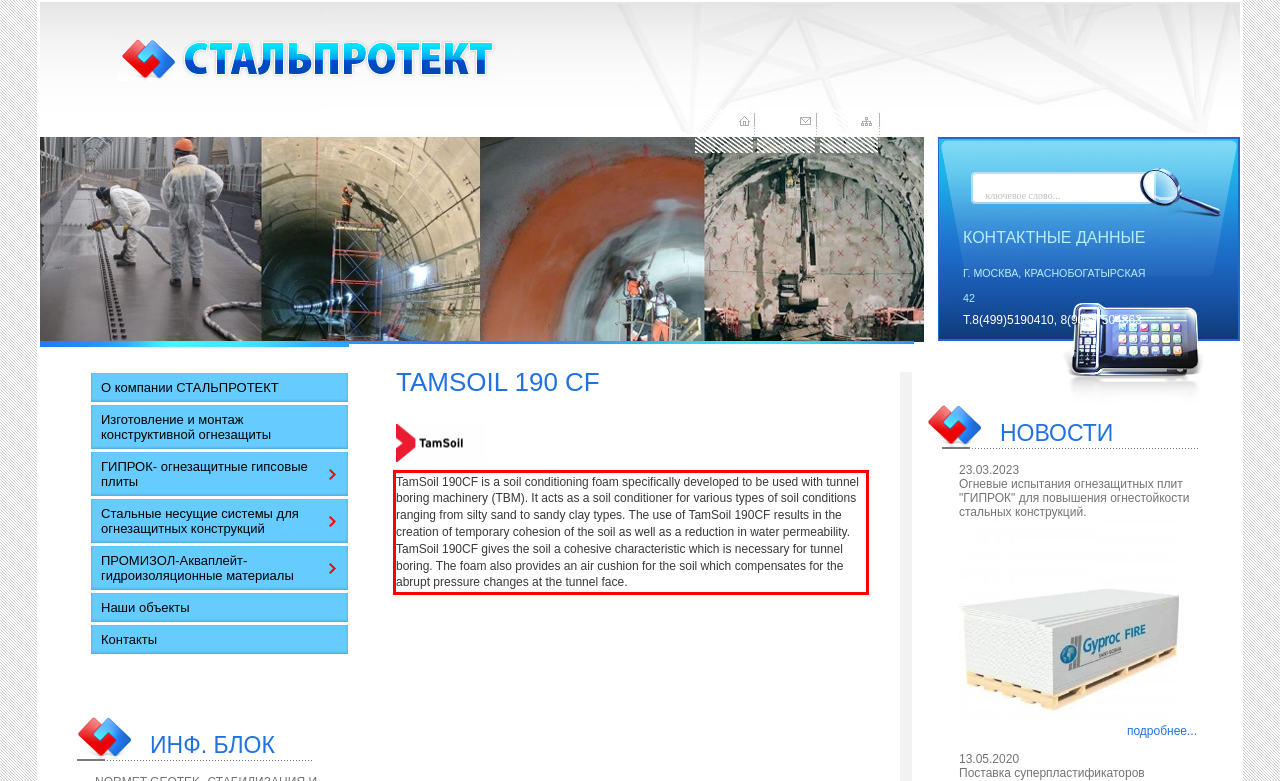With the provided screenshot of a webpage, locate the red bounding box and perform OCR to extract the text content inside it.

TamSoil 190CF is a soil conditioning foam specifically developed to be used with tunnel boring machinery (TBM). It acts as a soil conditioner for various types of soil conditions ranging from silty sand to sandy clay types. The use of TamSoil 190CF results in the creation of temporary cohesion of the soil as well as a reduction in water permeability. TamSoil 190CF gives the soil a cohesive characteristic which is necessary for tunnel boring. The foam also provides an air cushion for the soil which compensates for the abrupt pressure changes at the tunnel face.